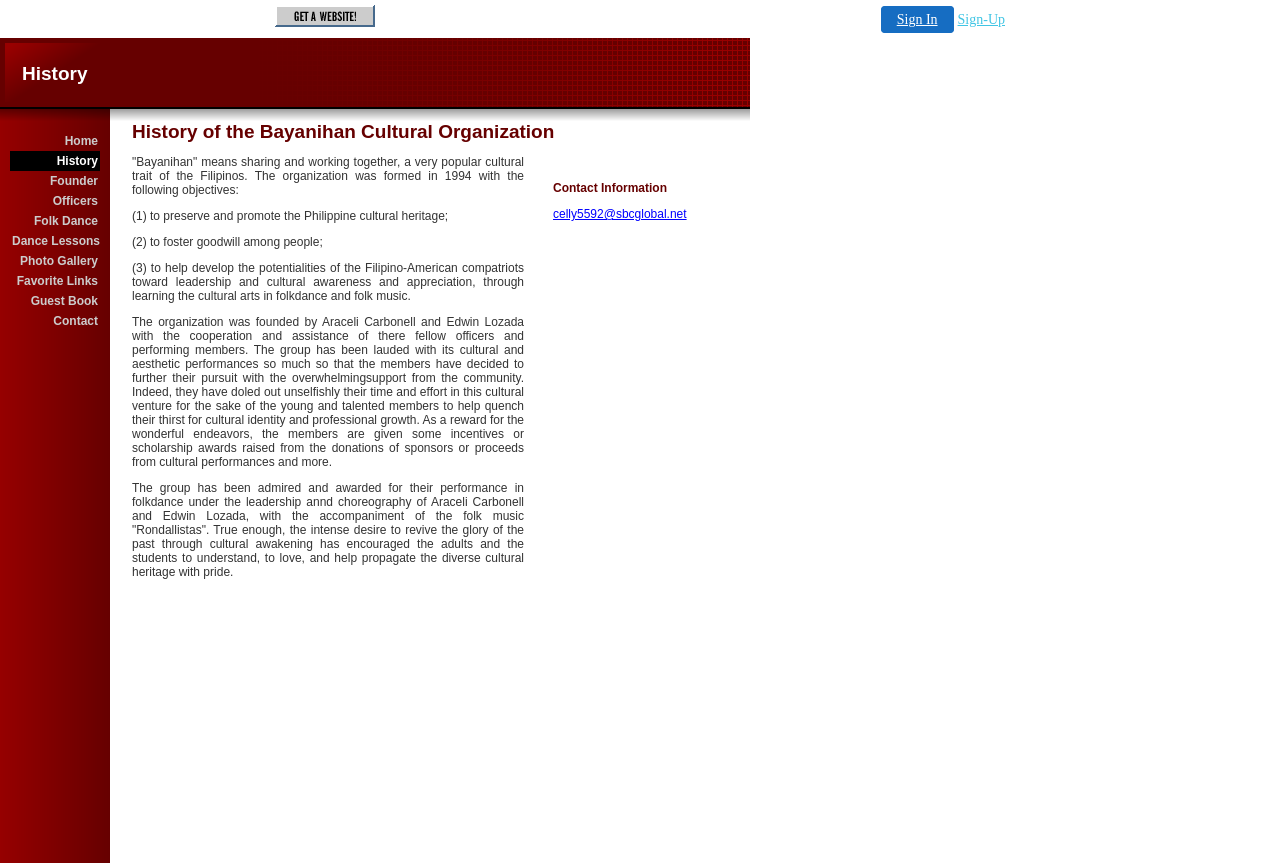Based on the element description: "Folk Dance", identify the bounding box coordinates for this UI element. The coordinates must be four float numbers between 0 and 1, listed as [left, top, right, bottom].

[0.008, 0.244, 0.078, 0.268]